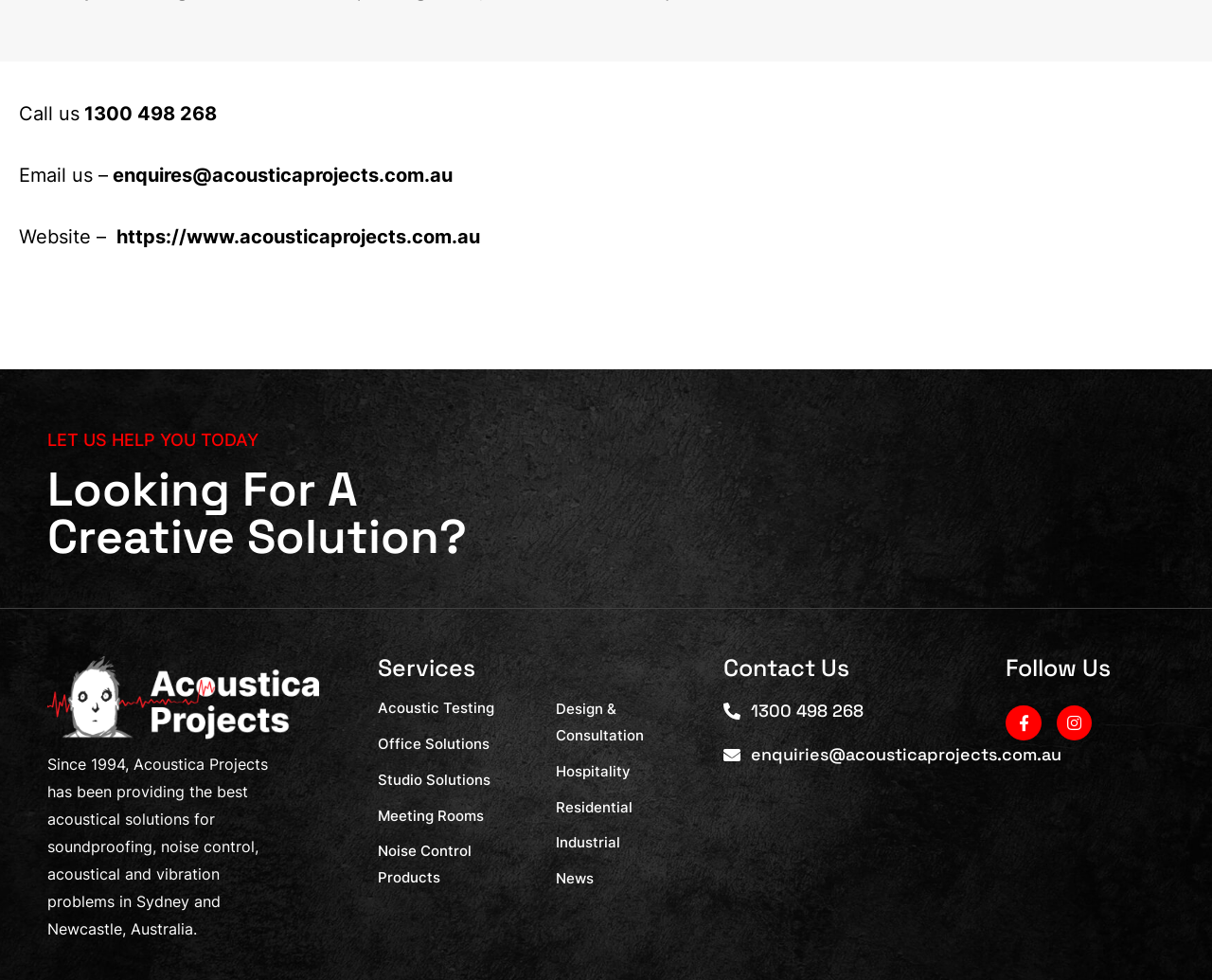Using the information from the screenshot, answer the following question thoroughly:
What is the company's email address?

The company's email address can be found in the 'Contact Us' section, which is located at the bottom of the webpage. It is also mentioned at the top of the webpage, next to the 'Email us' text.